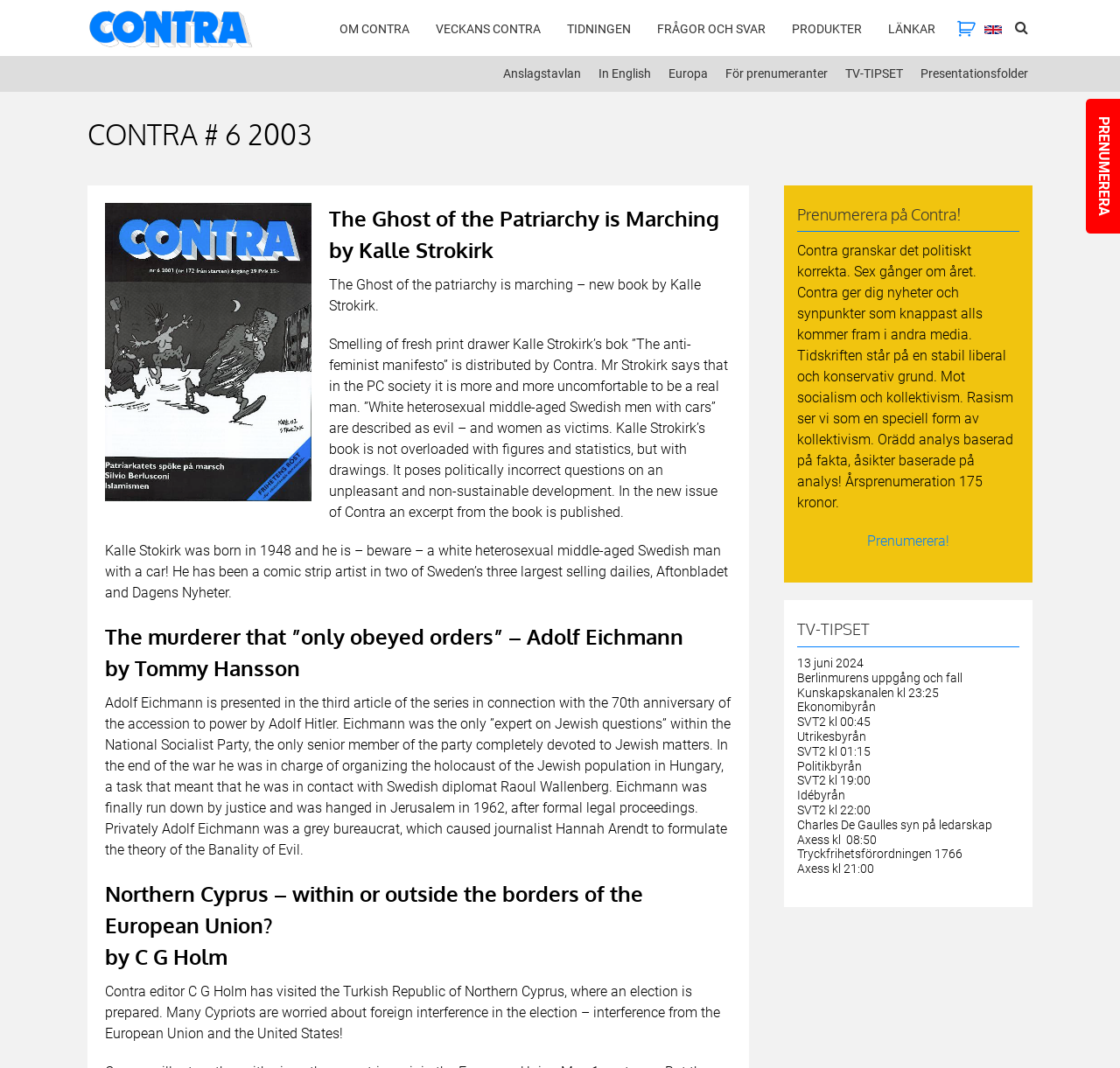Given the description: "Veckans Contra", determine the bounding box coordinates of the UI element. The coordinates should be formatted as four float numbers between 0 and 1, [left, top, right, bottom].

[0.377, 0.015, 0.495, 0.04]